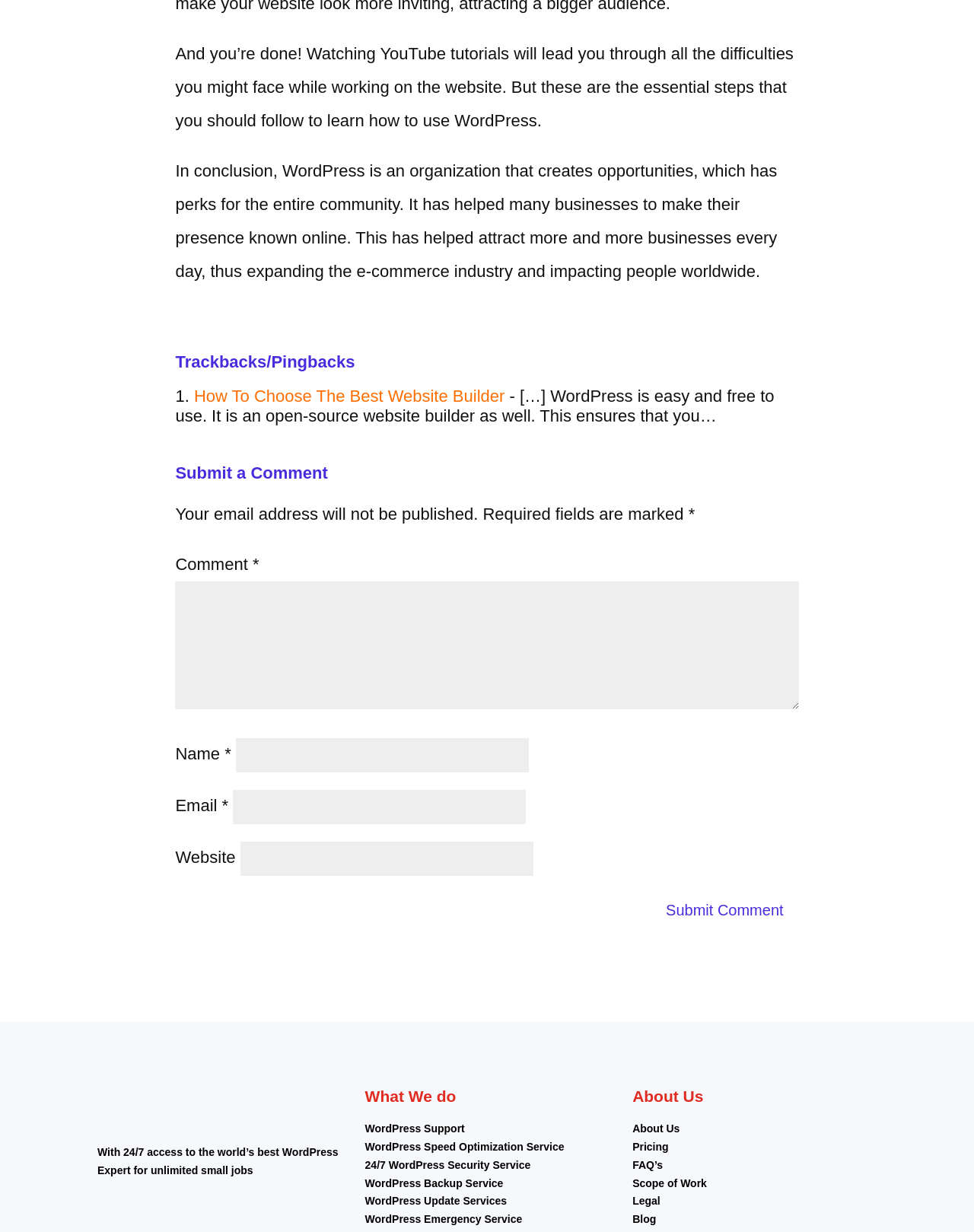What is the title of the section that has a link to 'How To Choose The Best Website Builder'?
Give a one-word or short phrase answer based on the image.

Trackbacks/Pingbacks